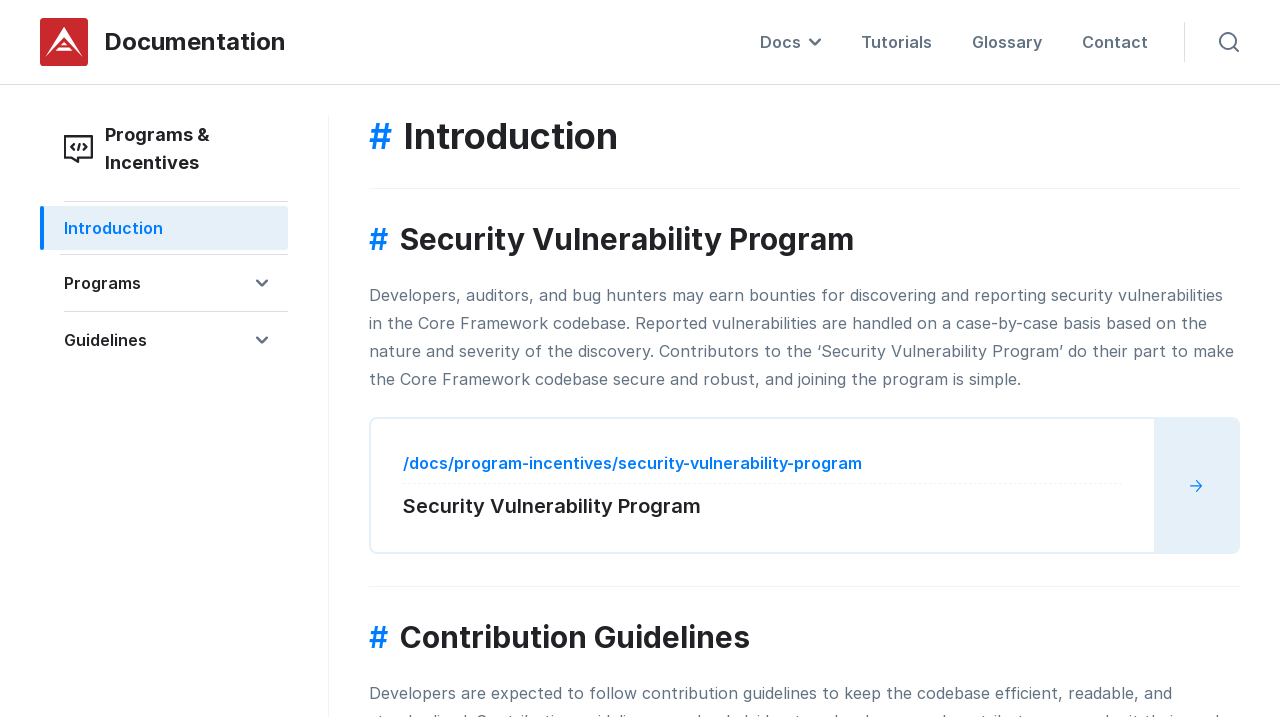Find and specify the bounding box coordinates that correspond to the clickable region for the instruction: "Click on the 'Tutorials' link".

[0.67, 0.0, 0.731, 0.117]